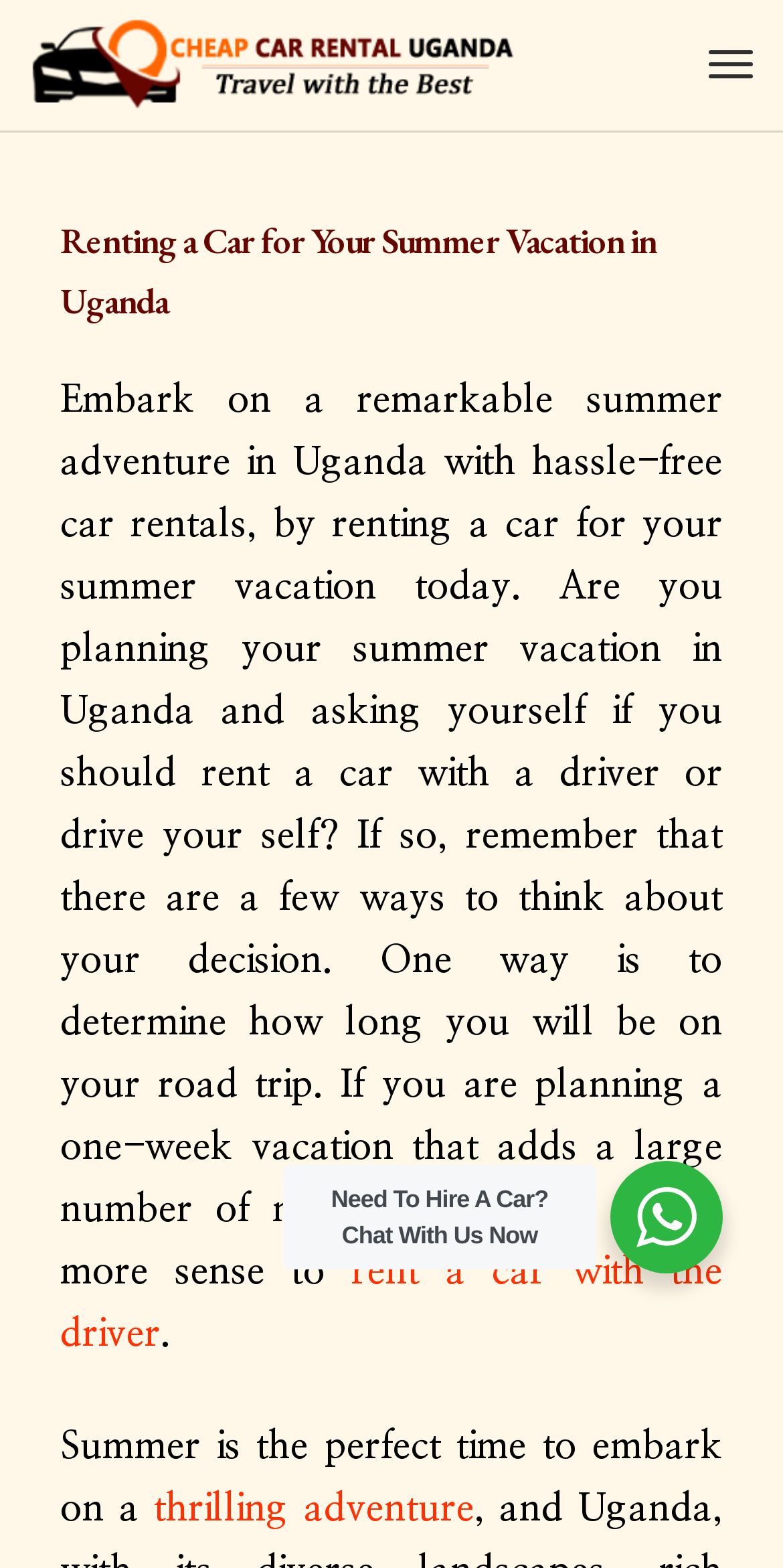What is the purpose of the button at the bottom?
Please answer the question with as much detail as possible using the screenshot.

The button at the bottom of the webpage says 'Need To Hire A Car? Chat With Us Now', which suggests that its purpose is to allow users to initiate a chat with someone, likely a customer support representative, to inquire about hiring a car.